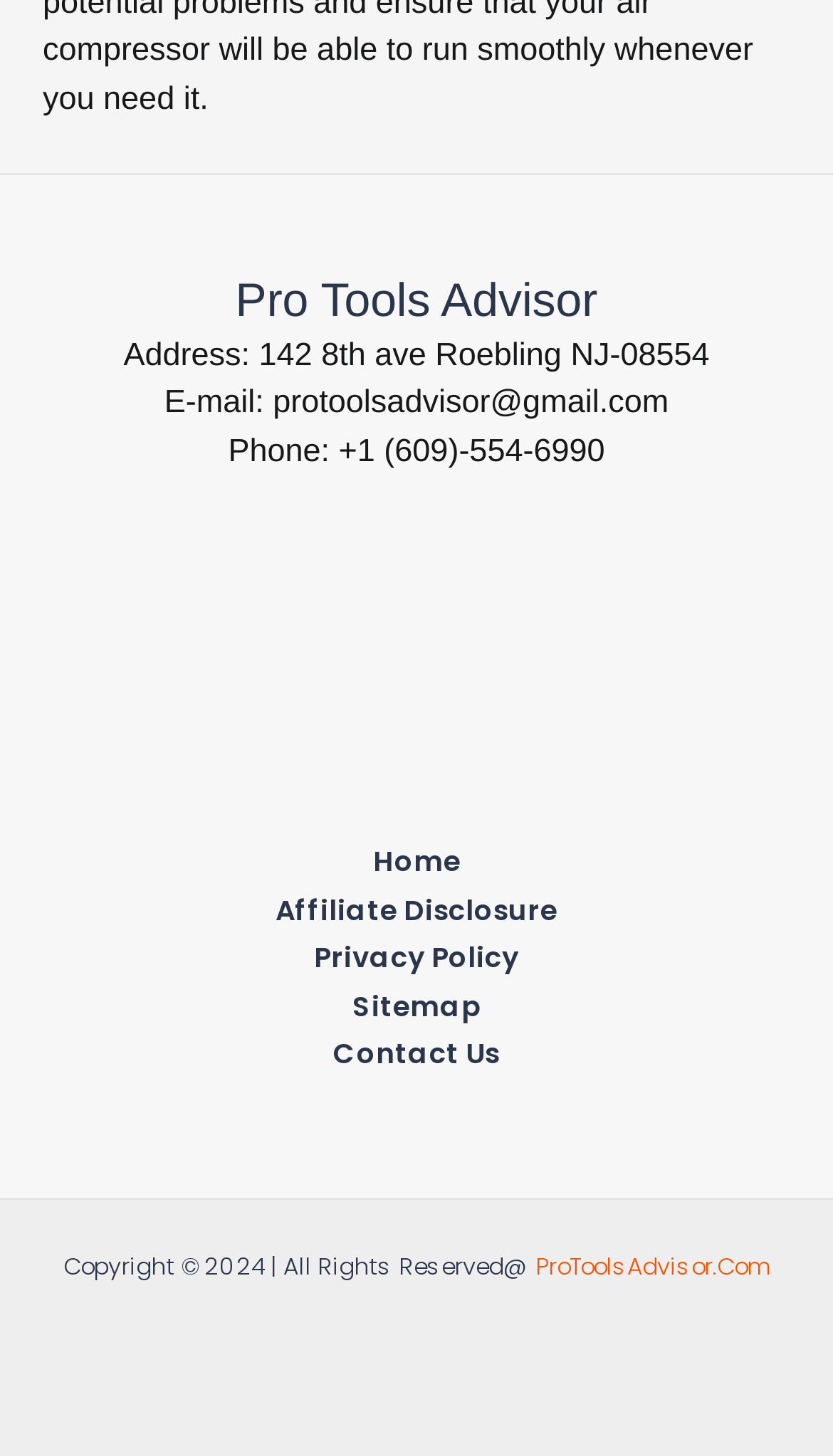How many links are there in the Site Navigation: Footer Menu?
Can you provide a detailed and comprehensive answer to the question?

I found the number of links by counting the child elements of the navigation element 'Site Navigation: Footer Menu' which are link elements with OCR texts 'Home', 'Affiliate Disclosure', 'Privacy Policy', 'Sitemap', and 'Contact Us'.